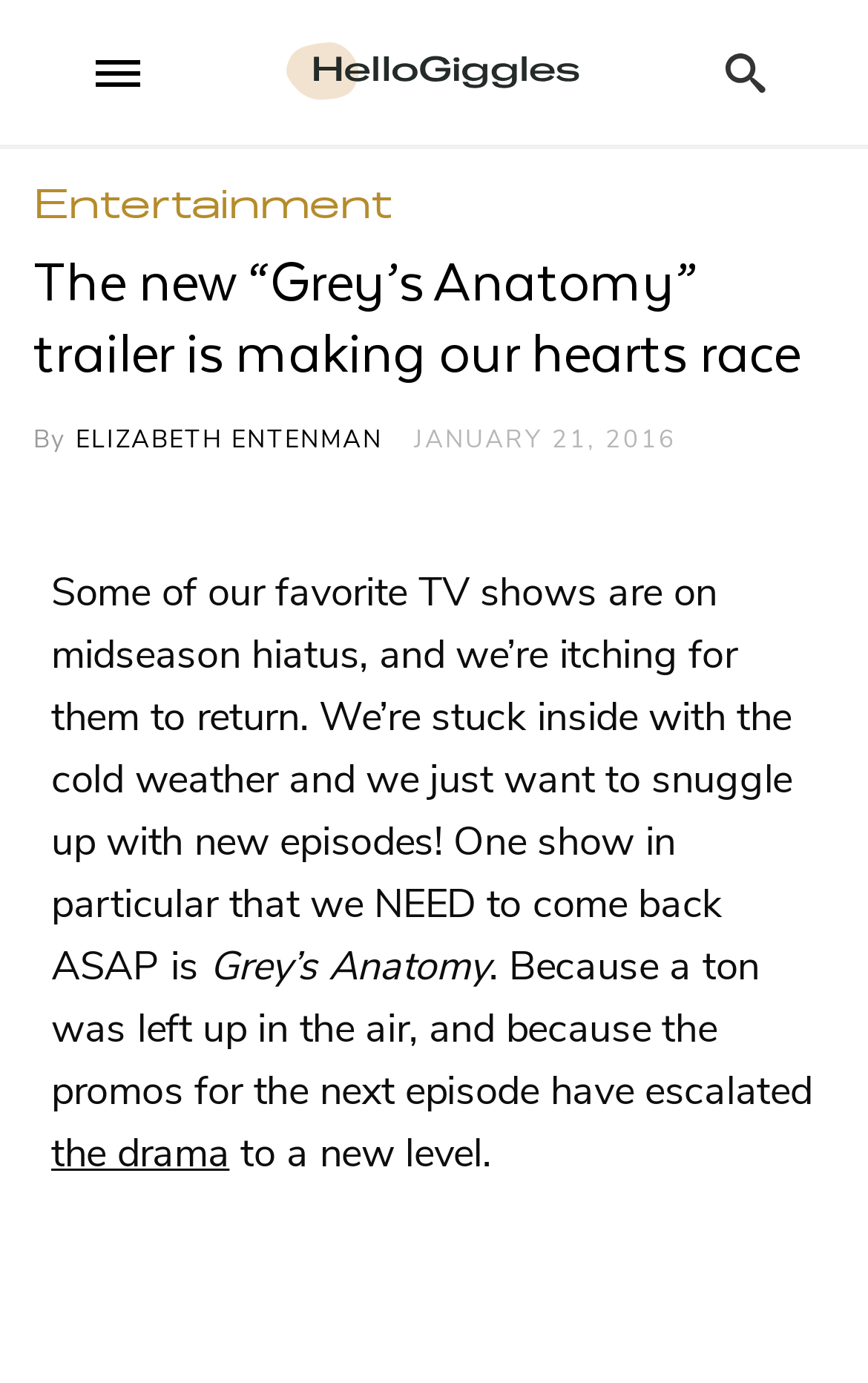Provide a one-word or brief phrase answer to the question:
What is the name of the author of the article?

ELIZABETH ENTENMAN